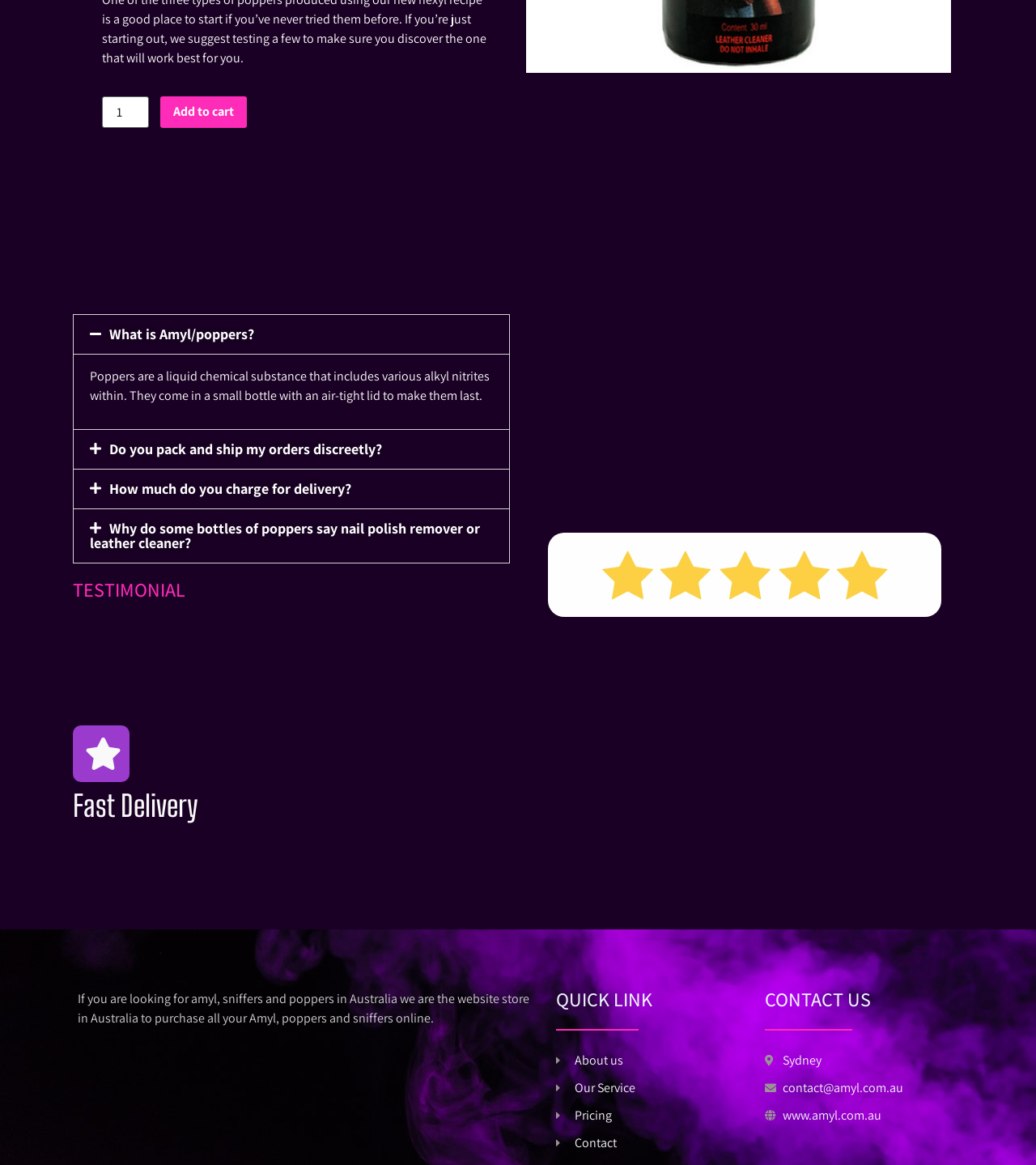Identify the bounding box for the element characterized by the following description: "Highball & Harvest".

None